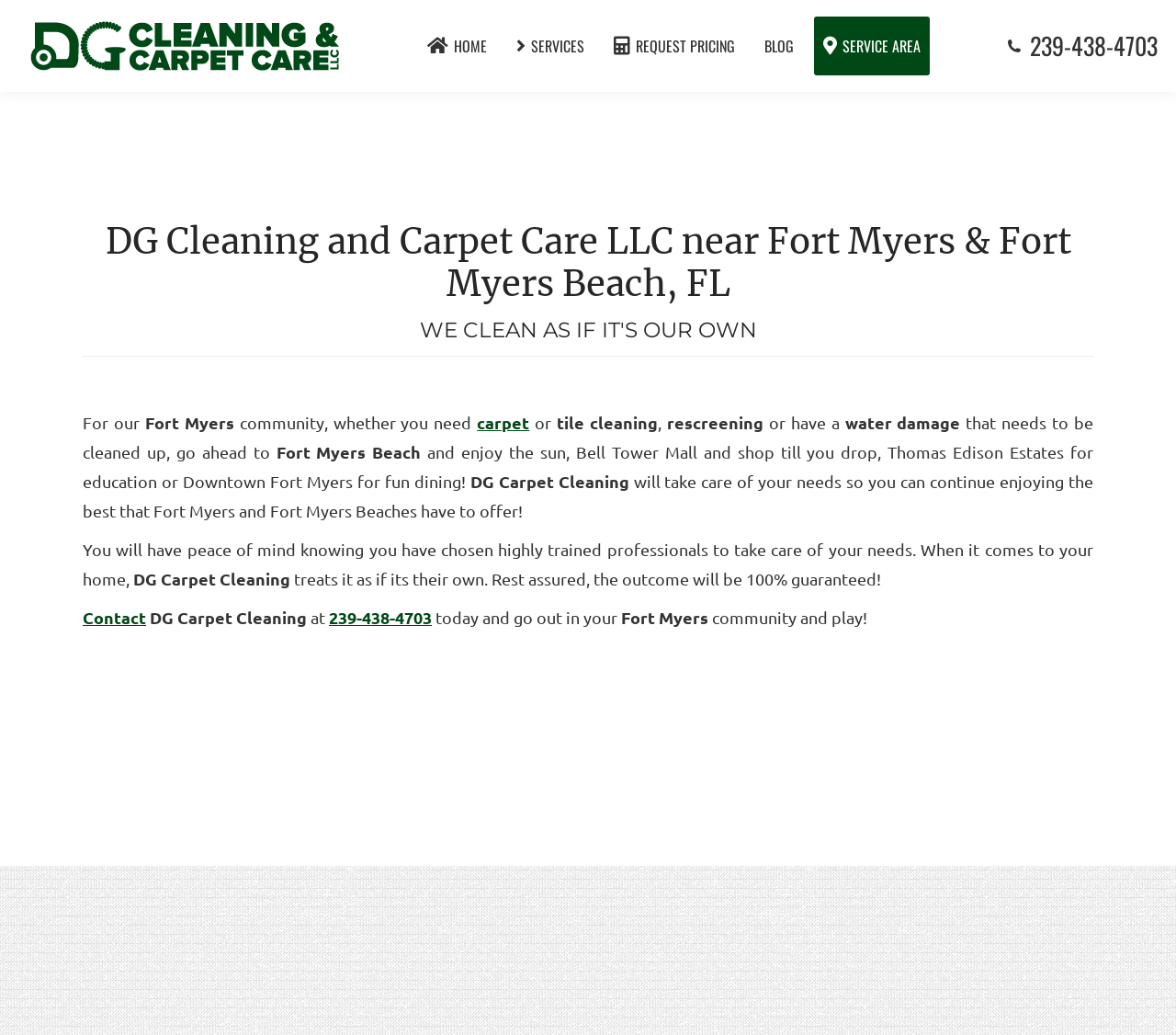Locate and extract the headline of this webpage.

DG Cleaning and Carpet Care LLC near Fort Myers & Fort Myers Beach, FL